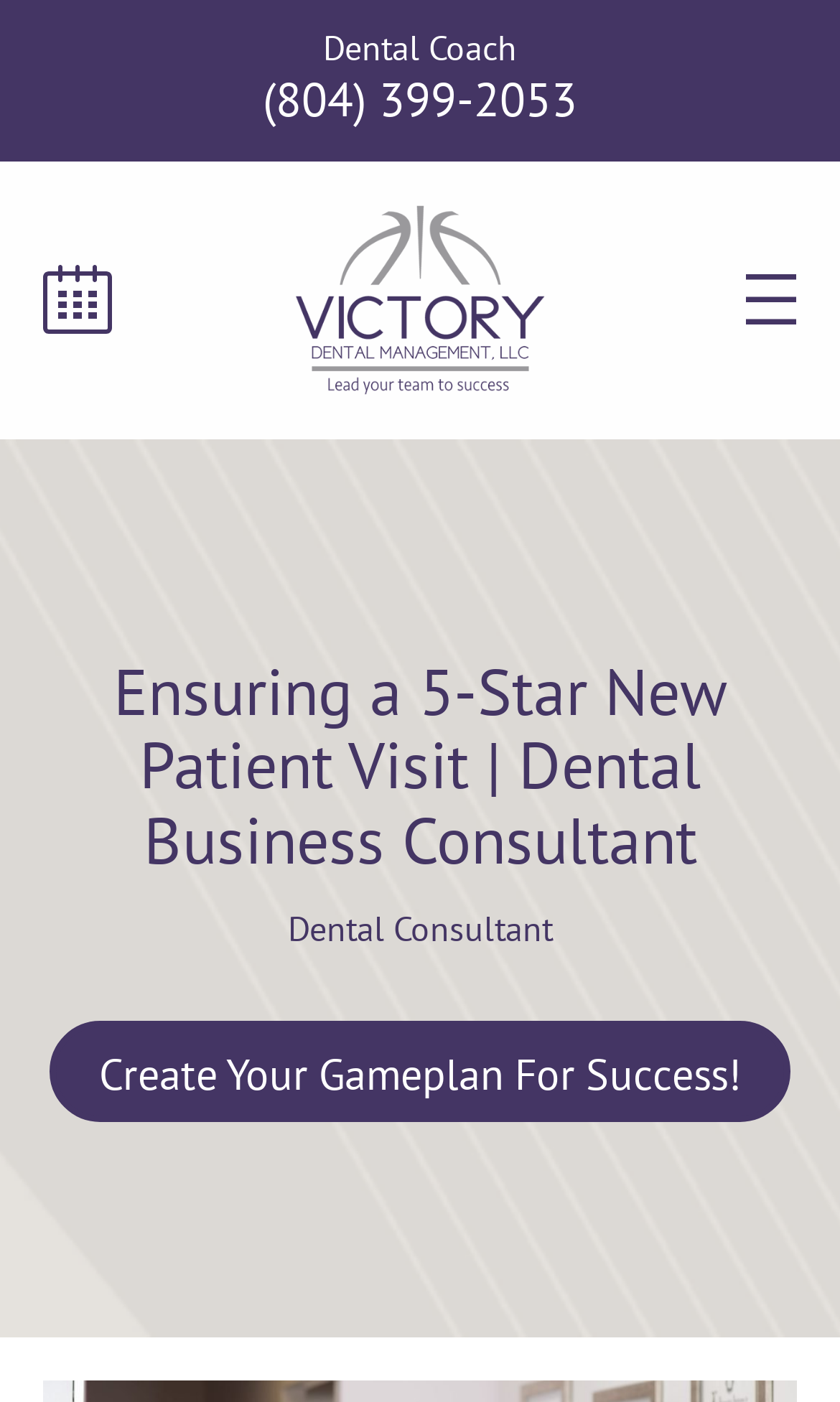Refer to the image and provide an in-depth answer to the question:
What is the phone number on the webpage?

I found the phone number by looking at the link element with the text '(804) 399-2053' which is located at the top of the webpage.